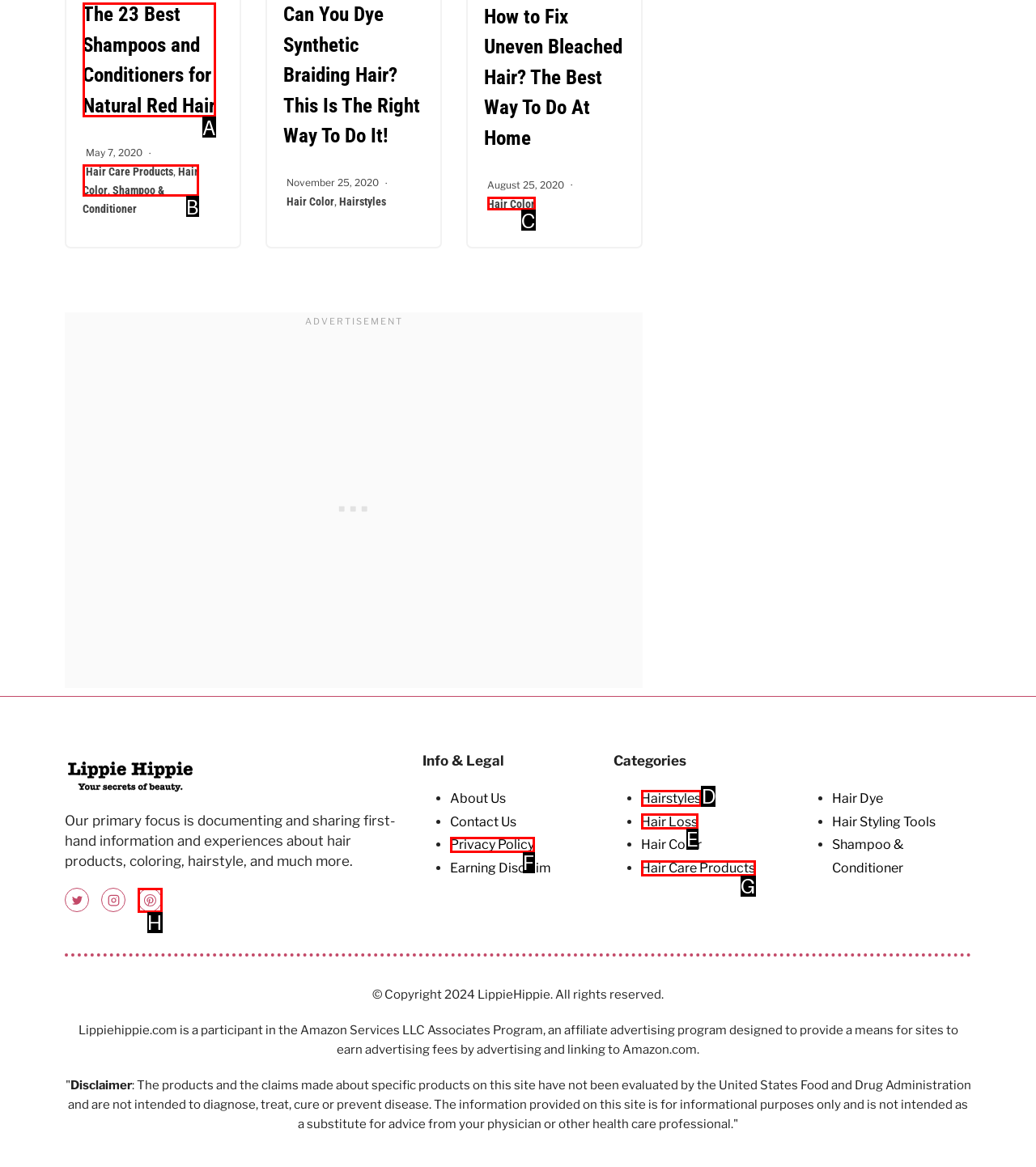Identify which HTML element to click to fulfill the following task: Learn more about 'Hairstyles'. Provide your response using the letter of the correct choice.

D